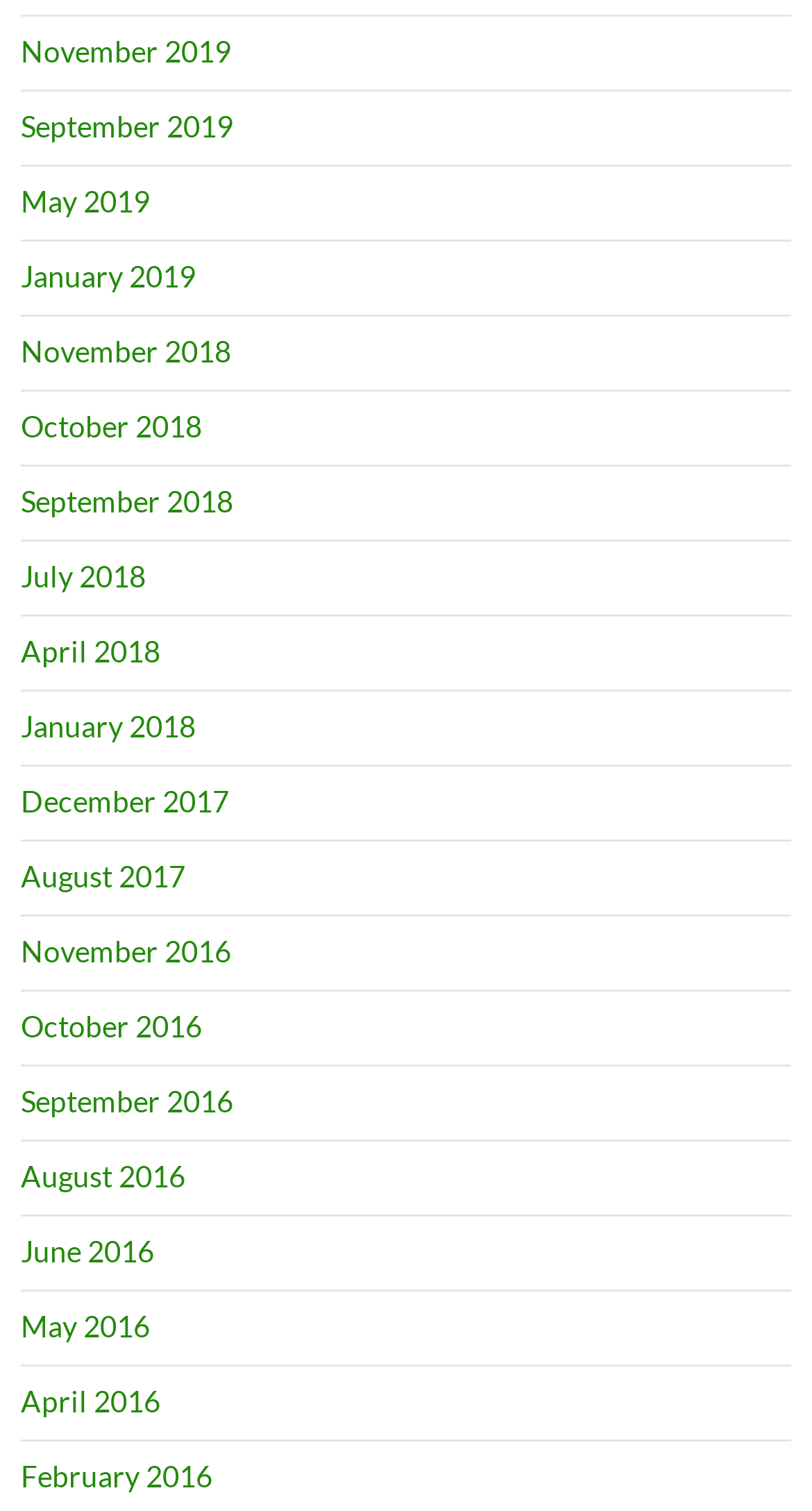How many years are represented on this webpage?
Using the visual information, respond with a single word or phrase.

4